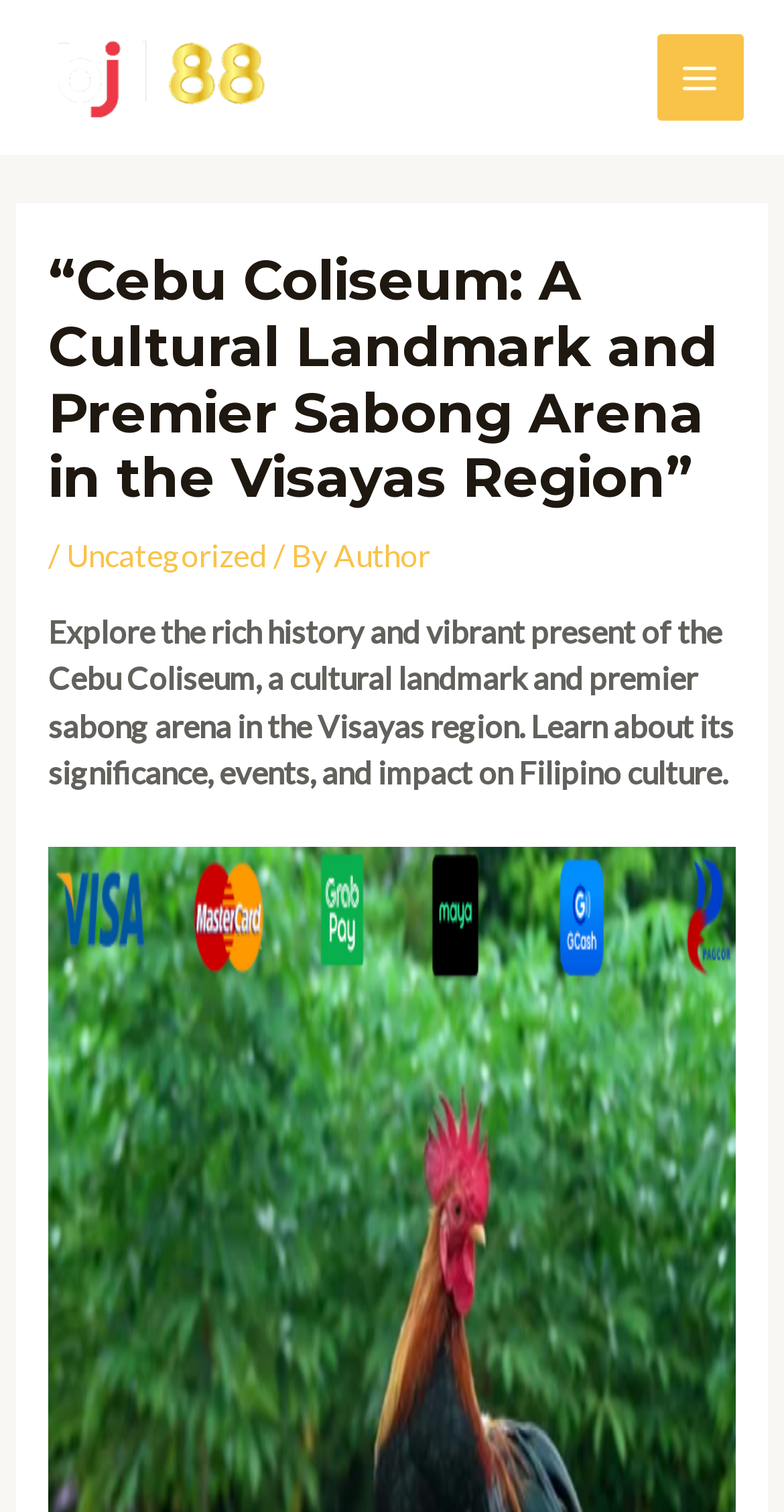Given the element description Uncategorized, specify the bounding box coordinates of the corresponding UI element in the format (top-left x, top-left y, bottom-right x, bottom-right y). All values must be between 0 and 1.

[0.084, 0.355, 0.341, 0.379]